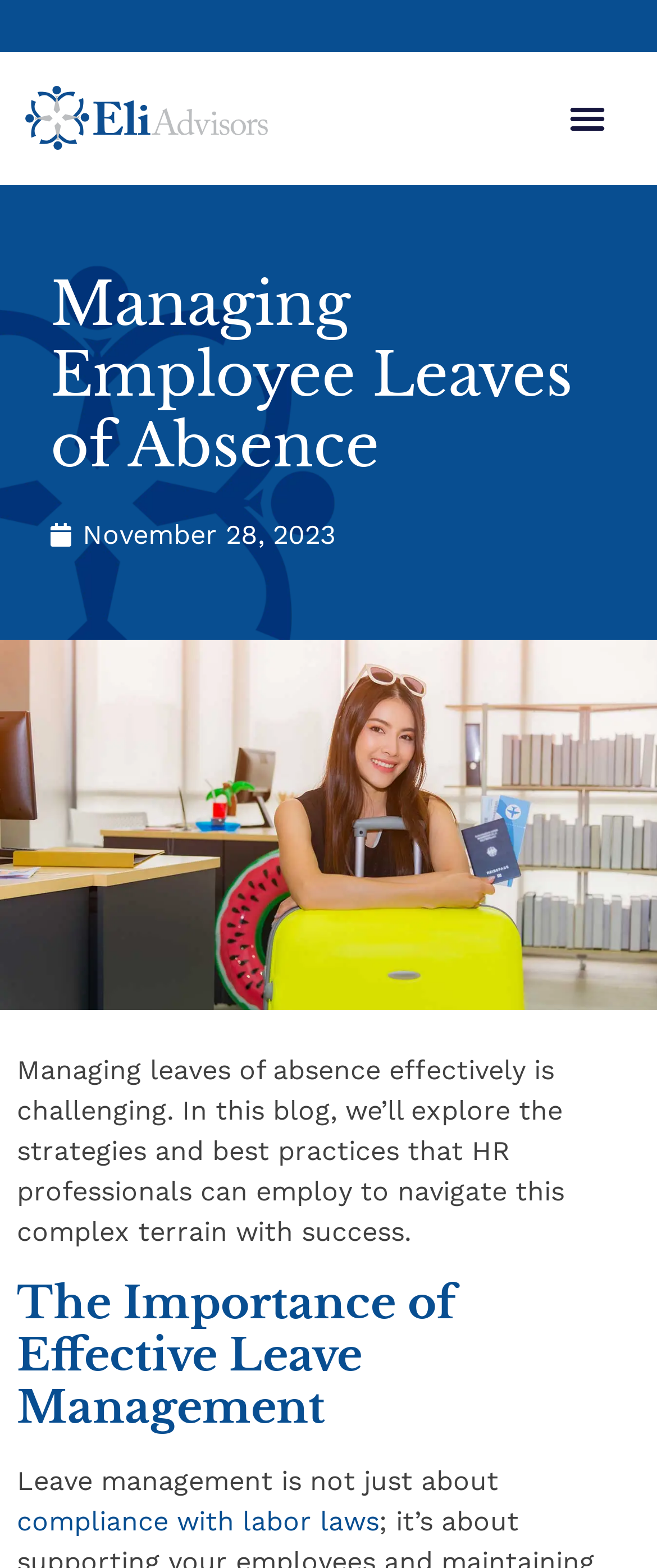Summarize the contents and layout of the webpage in detail.

The webpage is about employee leave management, with a focus on strategies and best practices for HR professionals. At the top left of the page, there is a link to "ELI Advisors - Benefits, HR & Payroll Service" accompanied by an image with the same name. On the top right, there is a "Menu Toggle" button.

Below the top section, there is a heading "Managing Employee Leaves of Absence" followed by a link to the date "November 28, 2023" with a time stamp. 

The main content of the page starts with a paragraph of text that explains the challenges of managing leaves of absence and the purpose of the blog. This text is positioned in the middle of the page. 

Further down, there is a heading "The Importance of Effective Leave Management" followed by a sentence of text that discusses the significance of leave management beyond just compliance with labor laws, which is highlighted as a link.